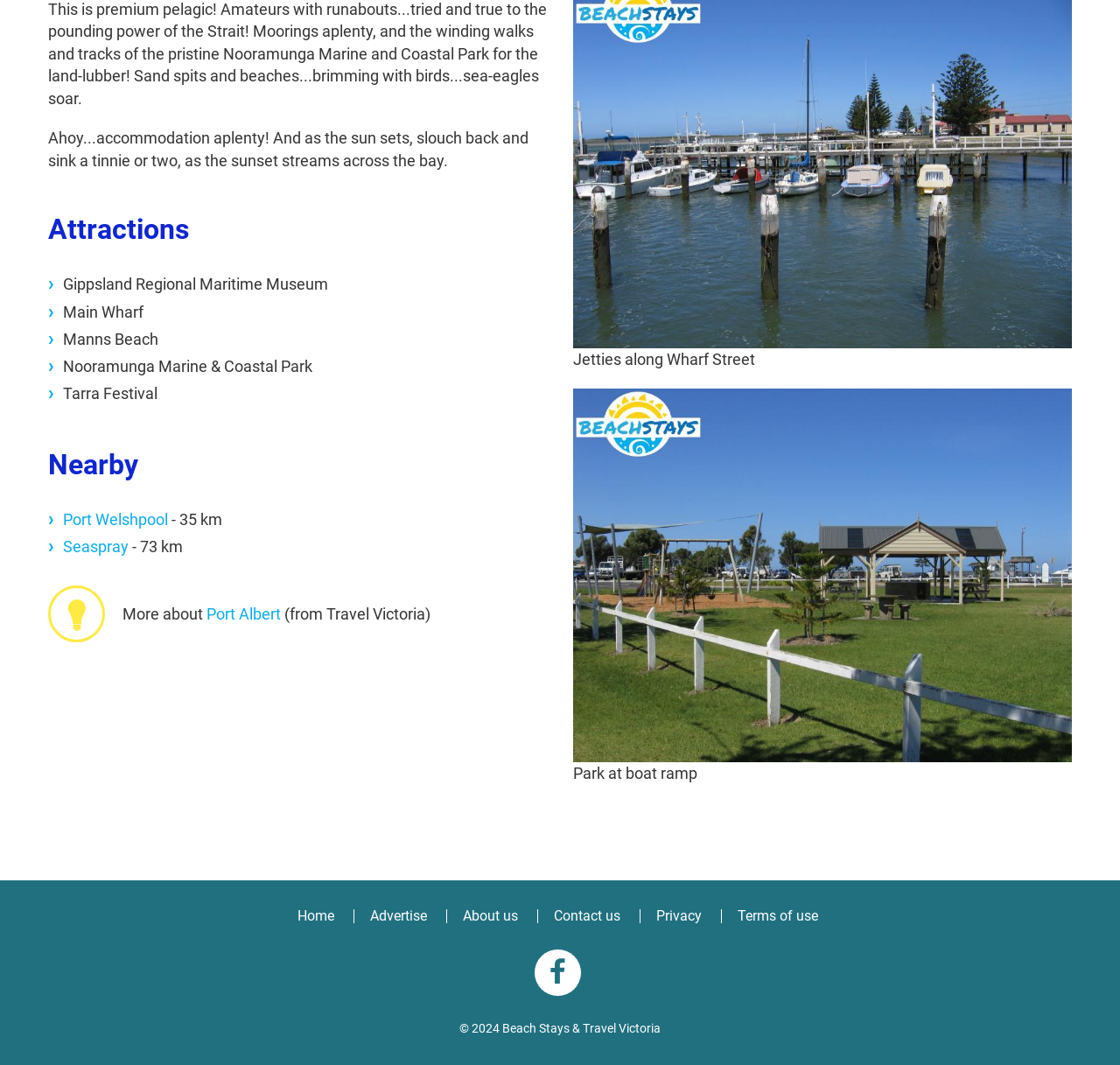Predict the bounding box for the UI component with the following description: "Port Albert".

[0.184, 0.568, 0.251, 0.585]